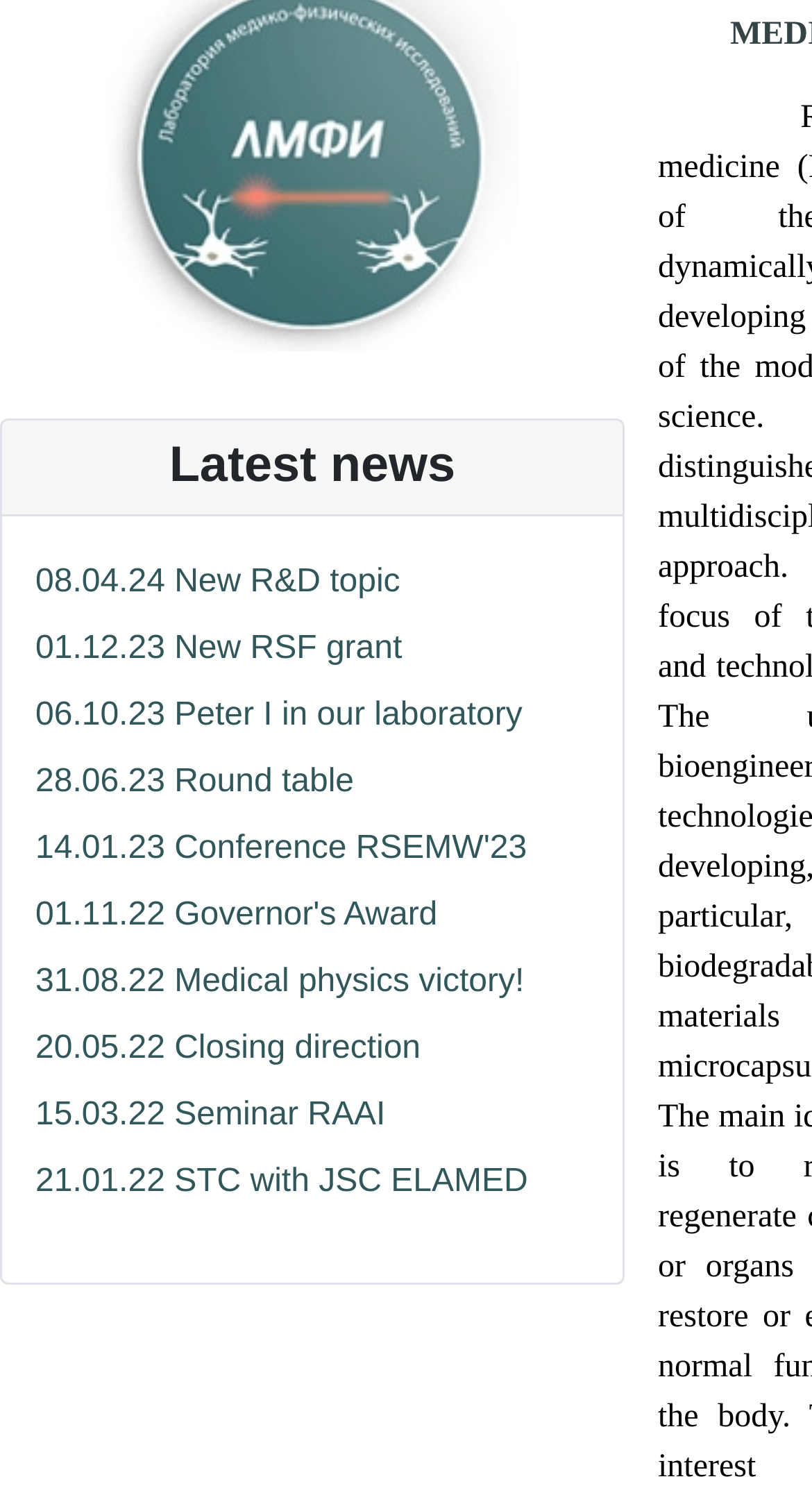Give the bounding box coordinates for the element described as: "15.03.22 Seminar RAAI".

[0.044, 0.734, 0.475, 0.757]